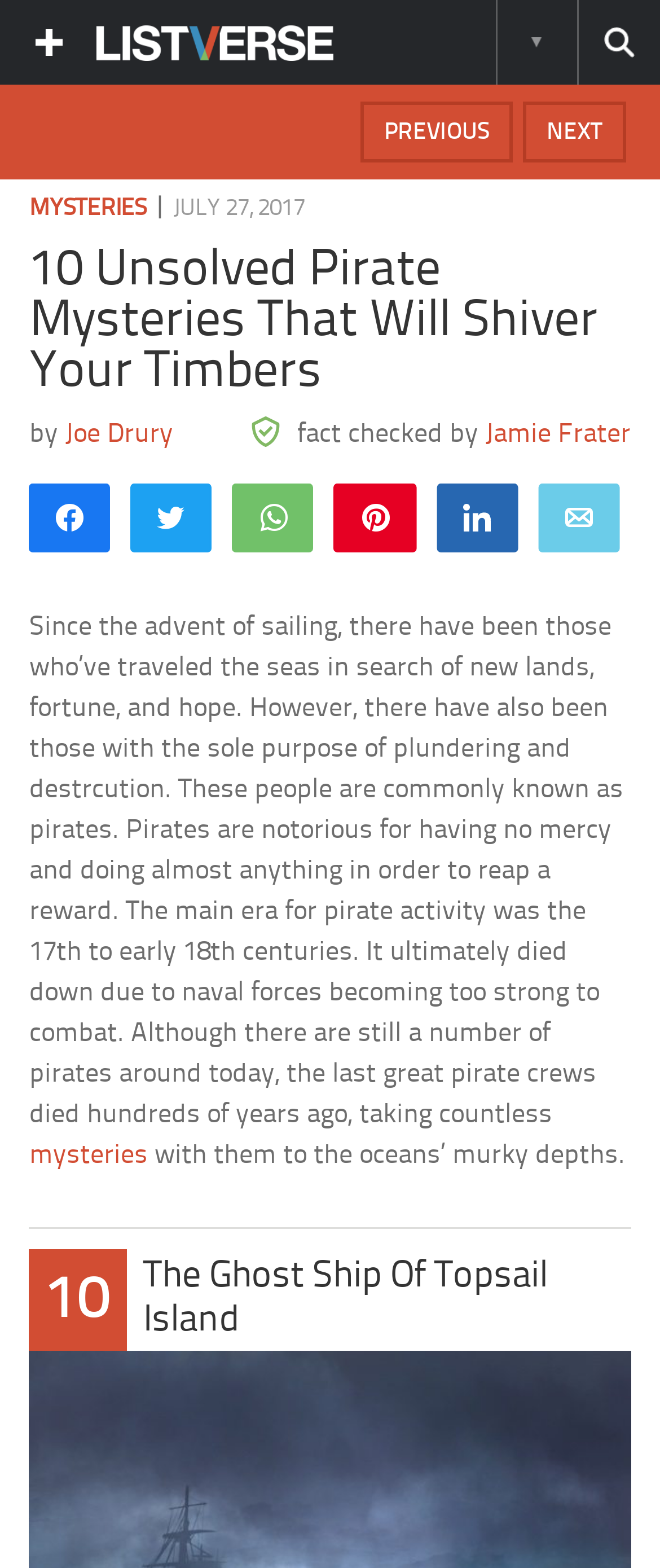What is the topic of this webpage?
Please provide a comprehensive answer based on the contents of the image.

Based on the content of the webpage, including the heading '10 Unsolved Pirate Mysteries That Will Shiver Your Timbers' and the text 'Since the advent of sailing, there have been those who’ve traveled the seas in search of new lands, fortune, and hope. However, there have also been those with the sole purpose of plundering and destruction.', it can be inferred that the topic of this webpage is pirate mysteries.